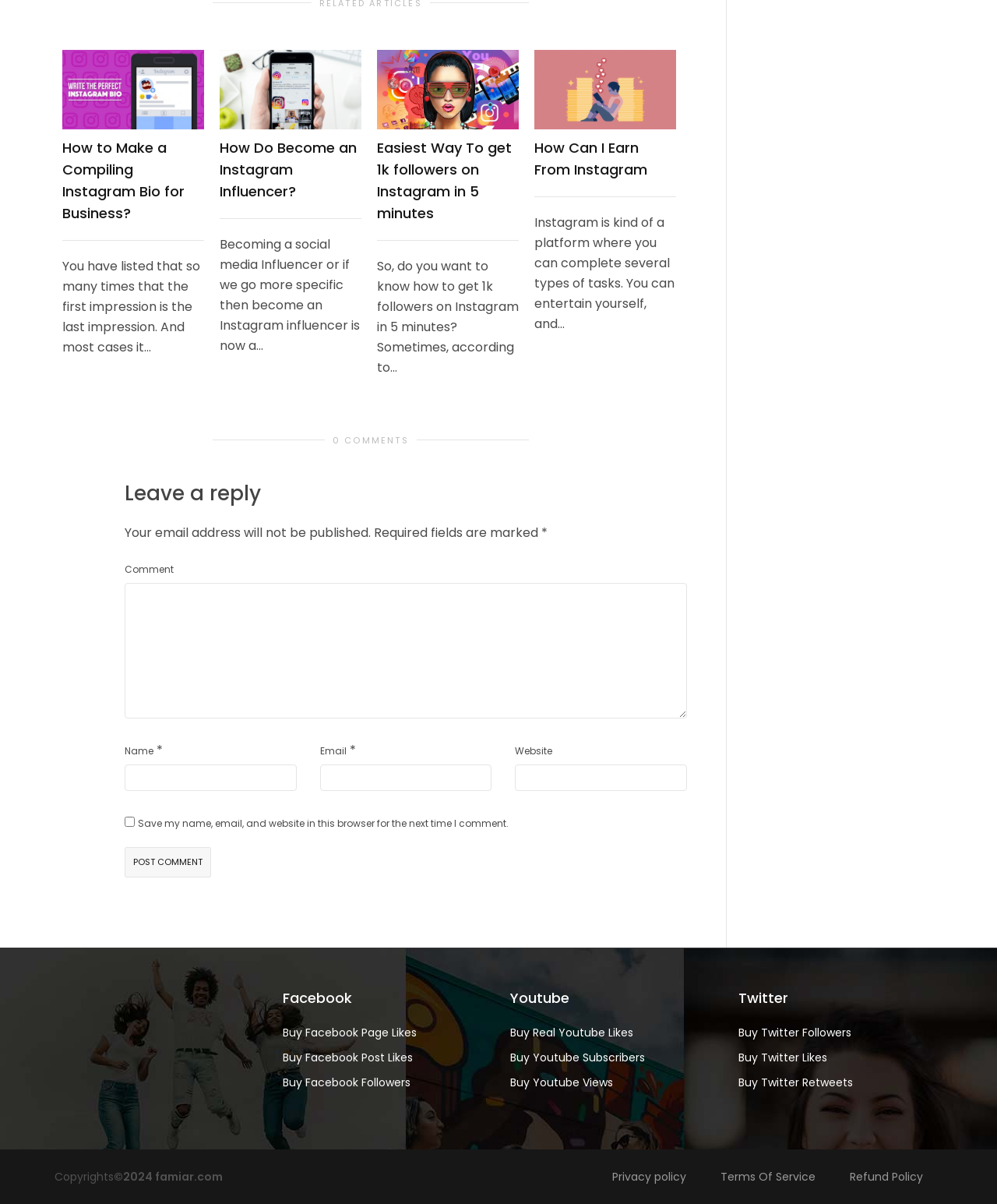How many fields are required in the comment form?
Use the information from the screenshot to give a comprehensive response to the question.

The comment form has three required fields: Name, Email, and Comment, which are indicated by the asterisk symbol (*) next to each field.